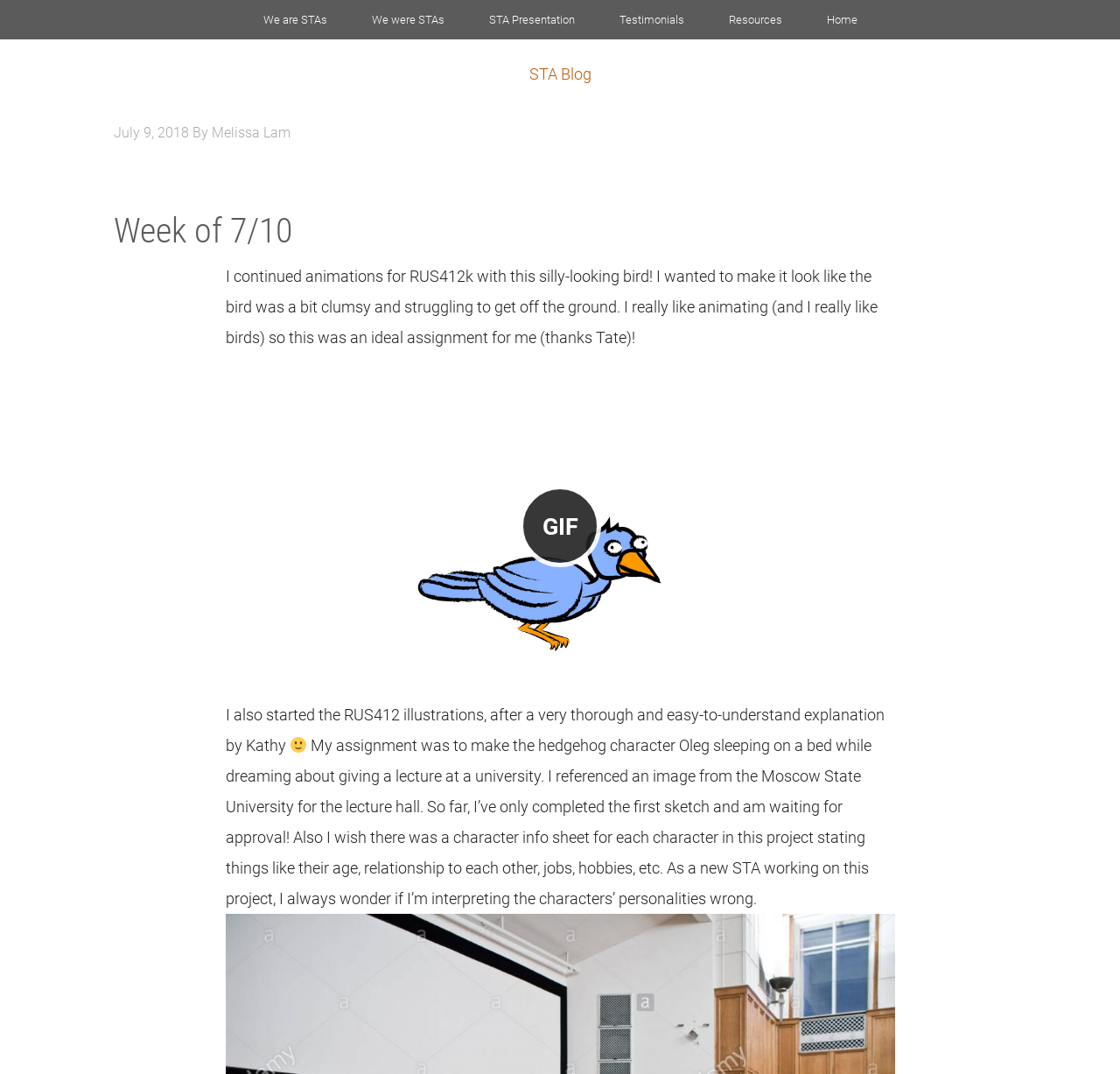Could you determine the bounding box coordinates of the clickable element to complete the instruction: "View the STA Presentation"? Provide the coordinates as four float numbers between 0 and 1, i.e., [left, top, right, bottom].

[0.418, 0.0, 0.532, 0.037]